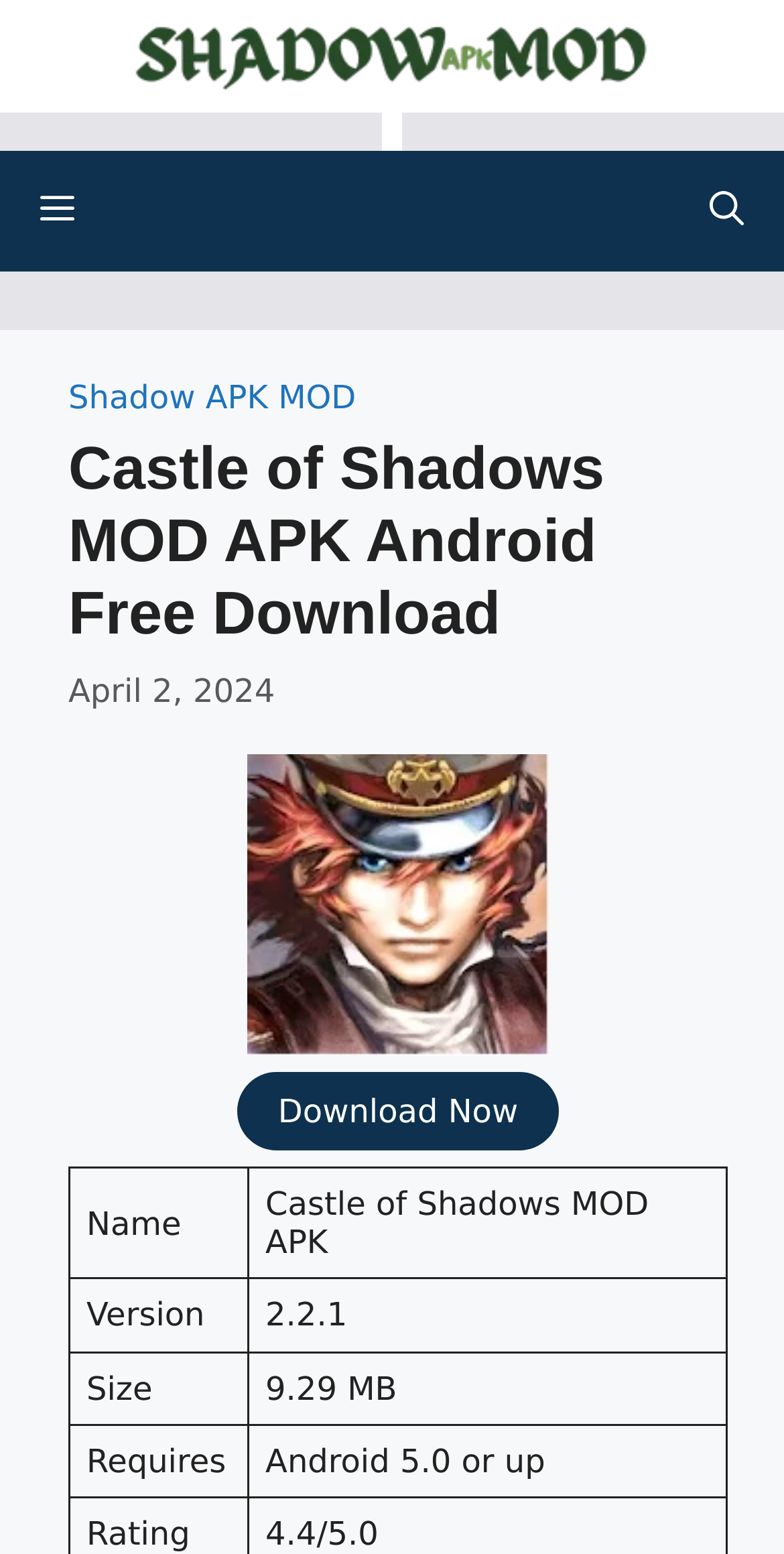What is the size of the APK file?
Please utilize the information in the image to give a detailed response to the question.

The size of the APK file can be found in the gridcell element with the label 'Size' which has the value '9.29 MB'.